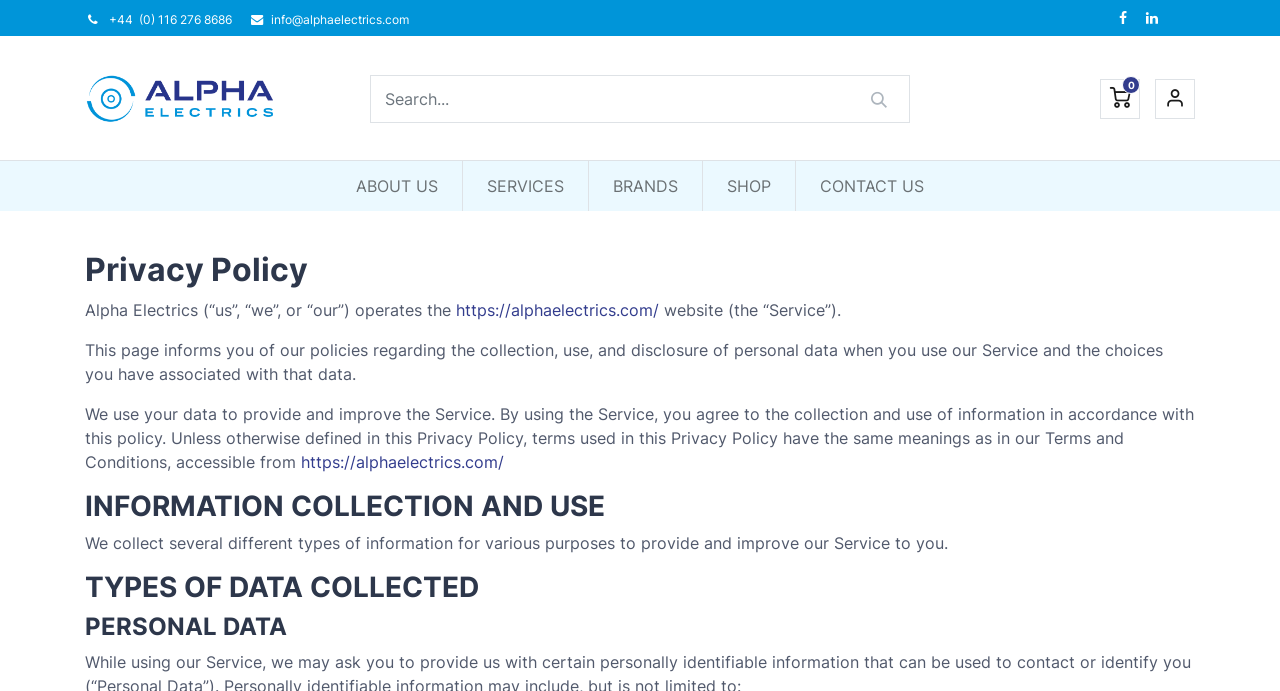Please specify the bounding box coordinates of the clickable section necessary to execute the following command: "Go to ABOUT US page".

[0.27, 0.234, 0.35, 0.306]